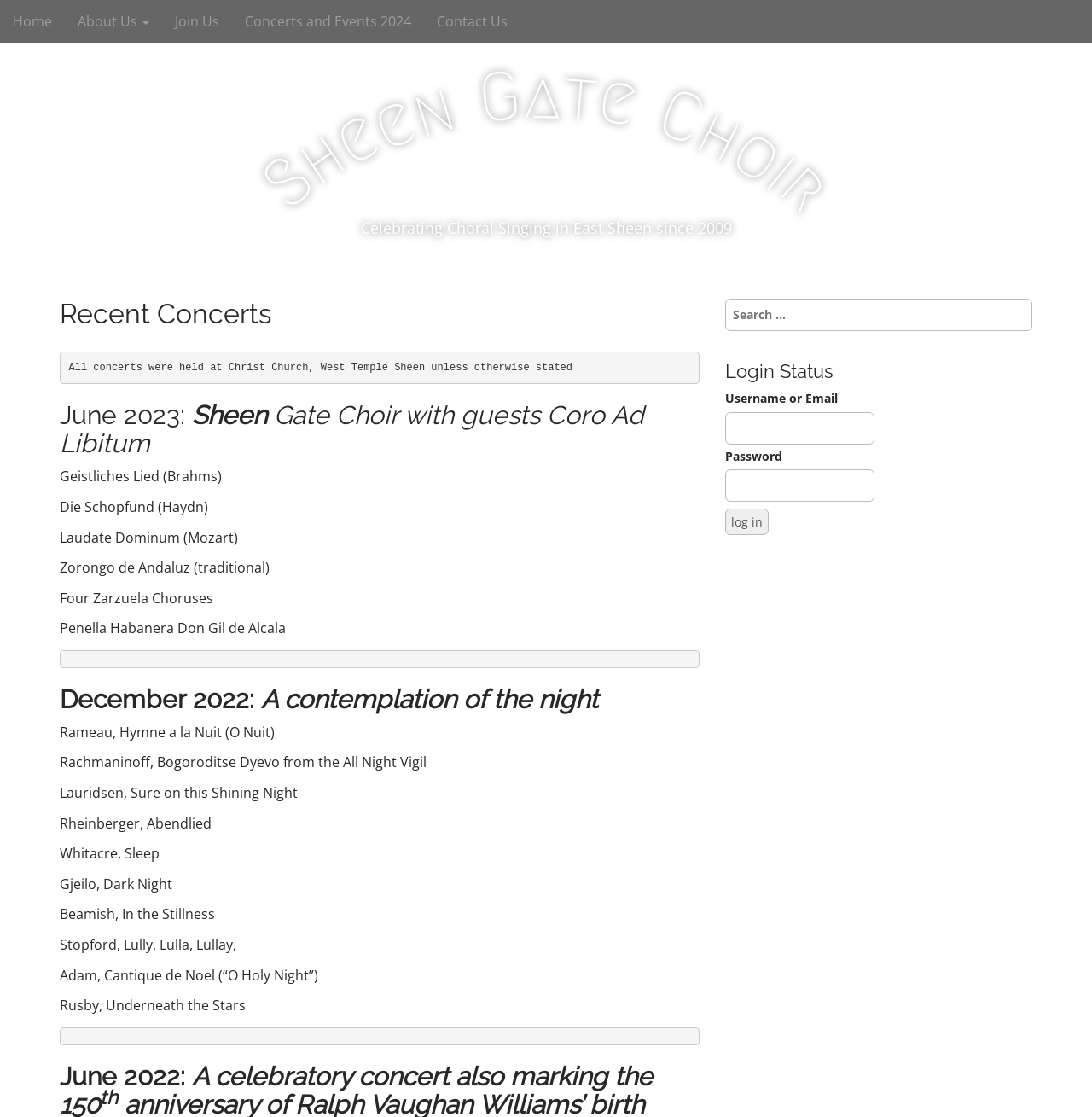What is the login status of the user?
Answer the question with a detailed explanation, including all necessary information.

I inferred the login status by looking at the presence of a login form with fields for username or email and password, suggesting that the user is not currently logged in.